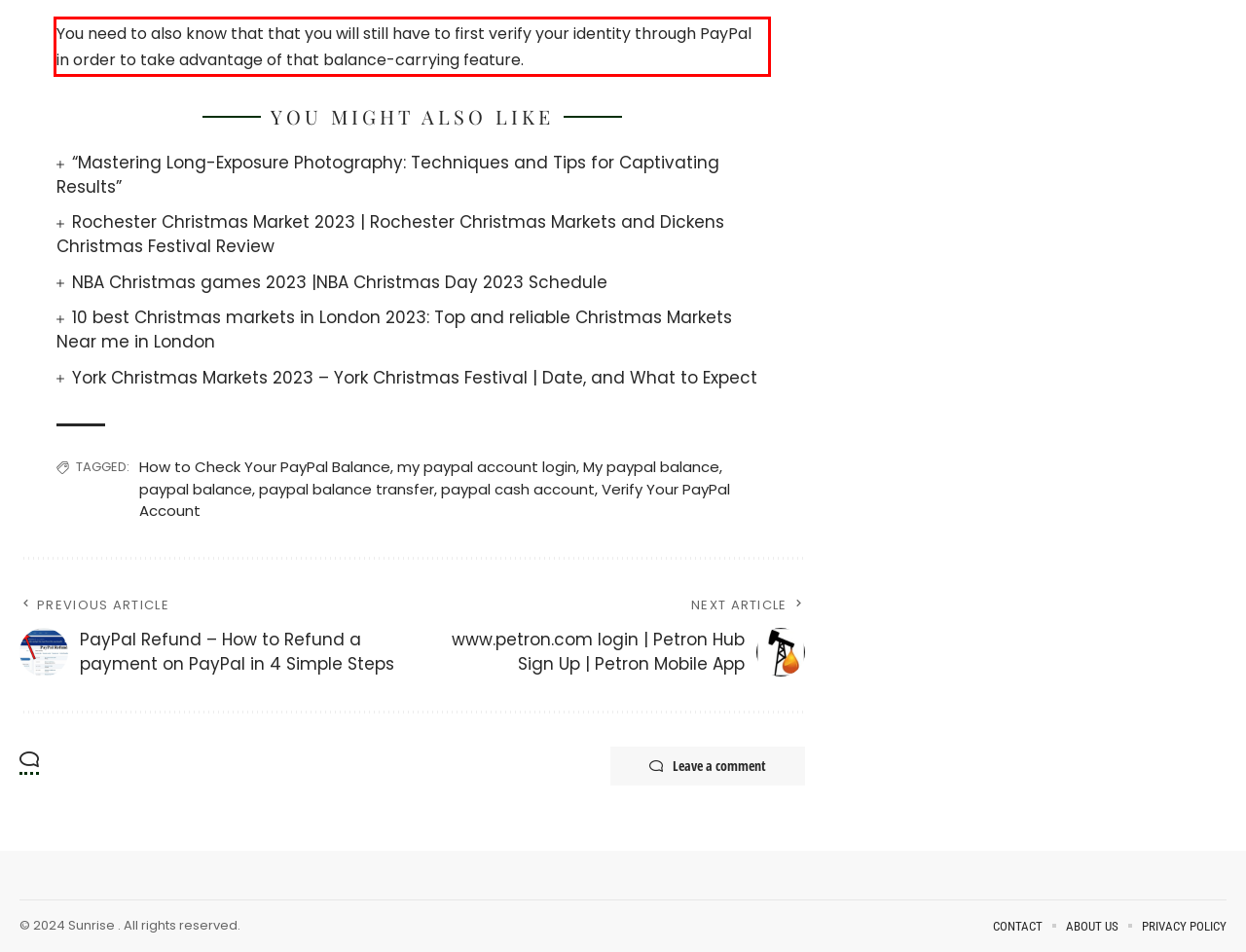Given a screenshot of a webpage containing a red bounding box, perform OCR on the text within this red bounding box and provide the text content.

You need to also know that that you will still have to first verify your identity through PayPal in order to take advantage of that balance-carrying feature.